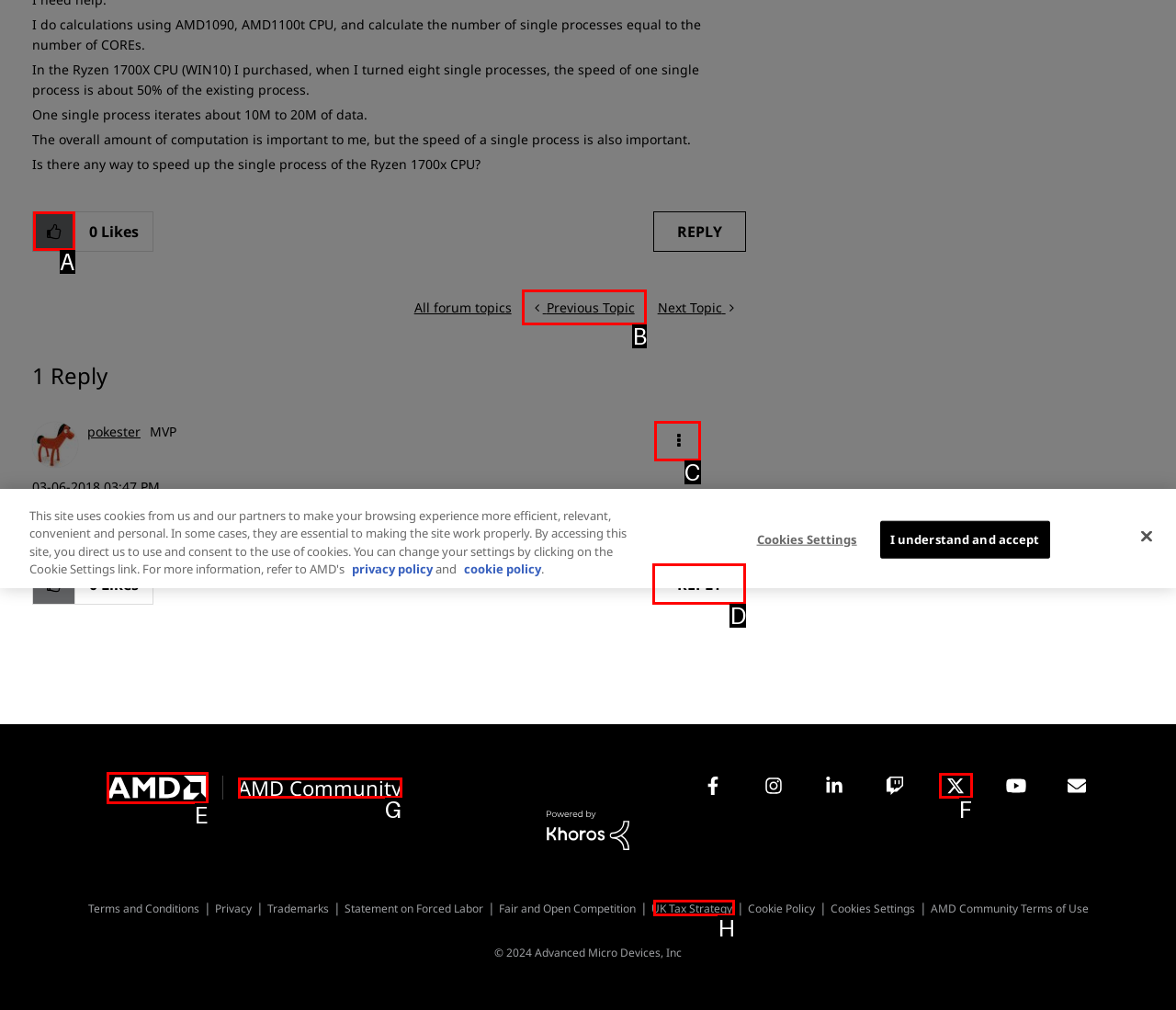From the available choices, determine which HTML element fits this description: April 2020 Respond with the correct letter.

None